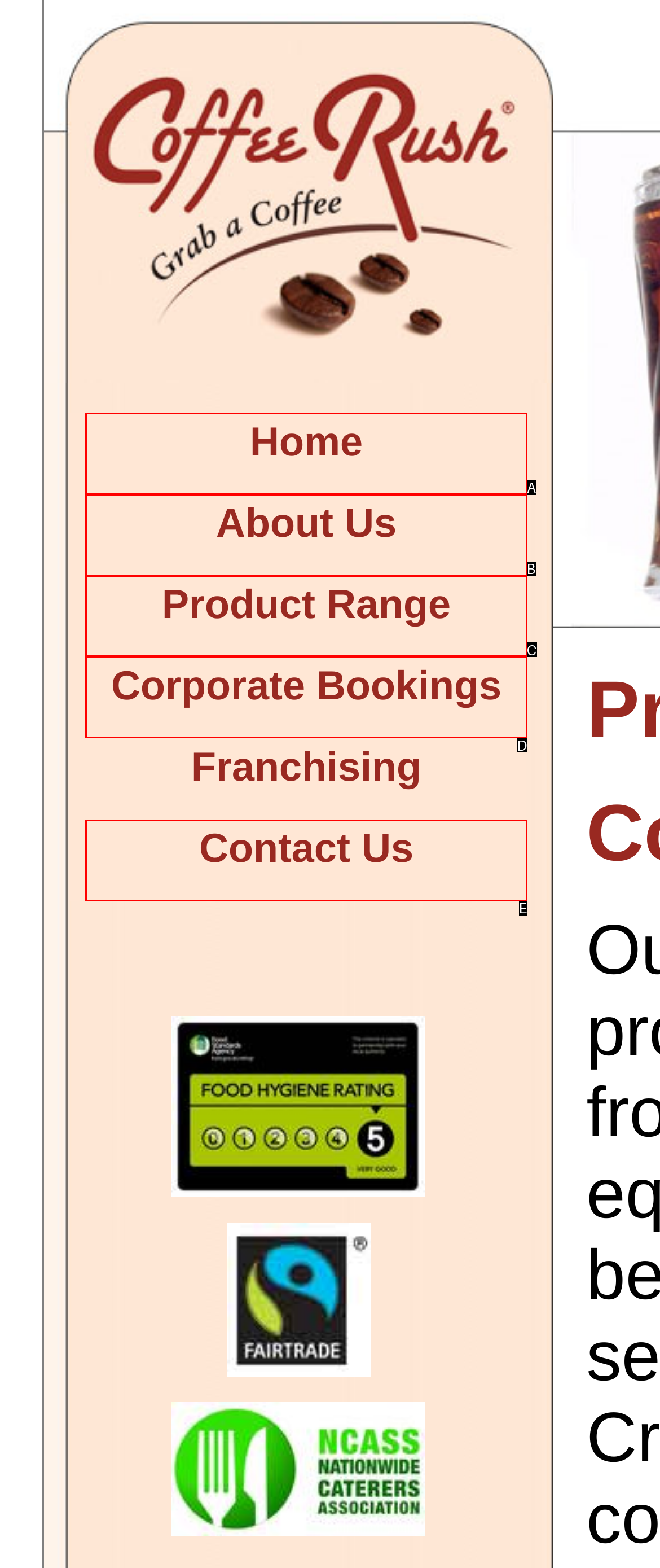What letter corresponds to the UI element described here: Corporate Bookings
Reply with the letter from the options provided.

D